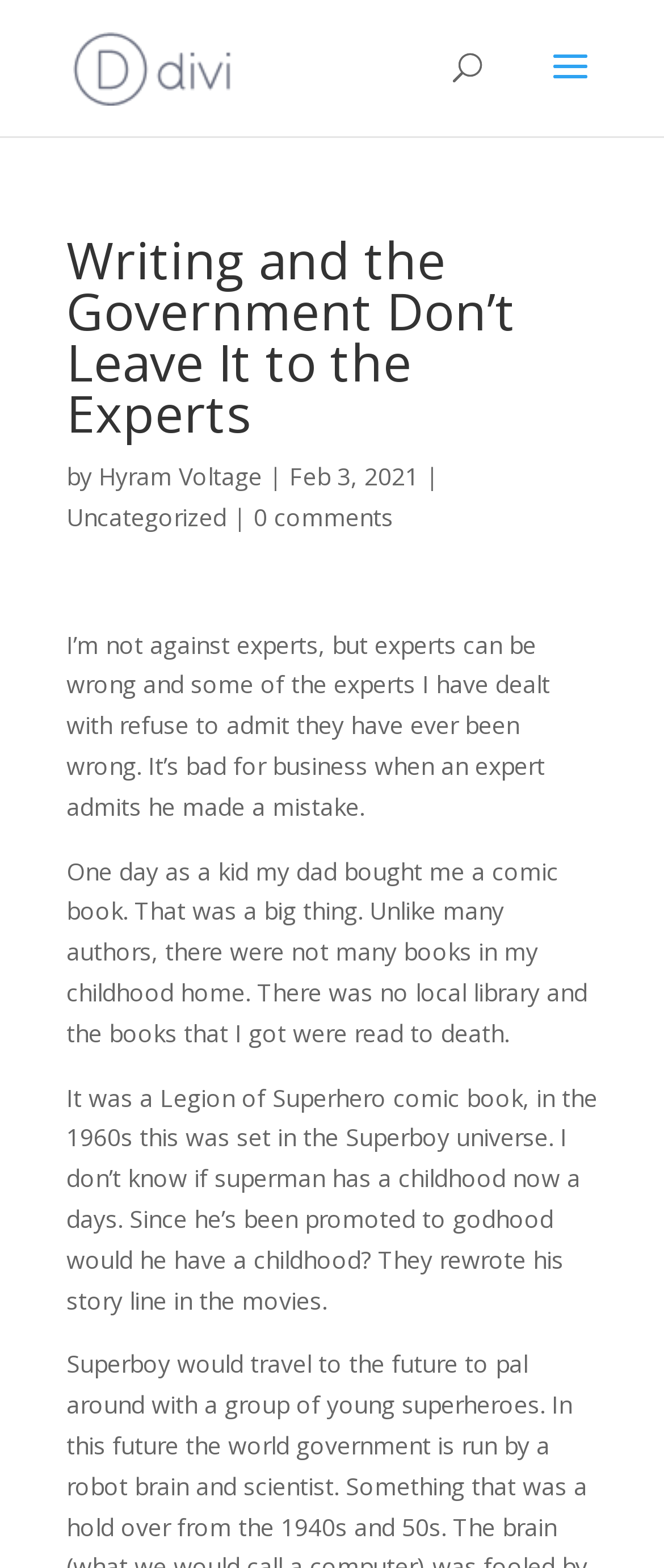Using the webpage screenshot, locate the HTML element that fits the following description and provide its bounding box: "Uncategorized".

[0.1, 0.319, 0.341, 0.34]